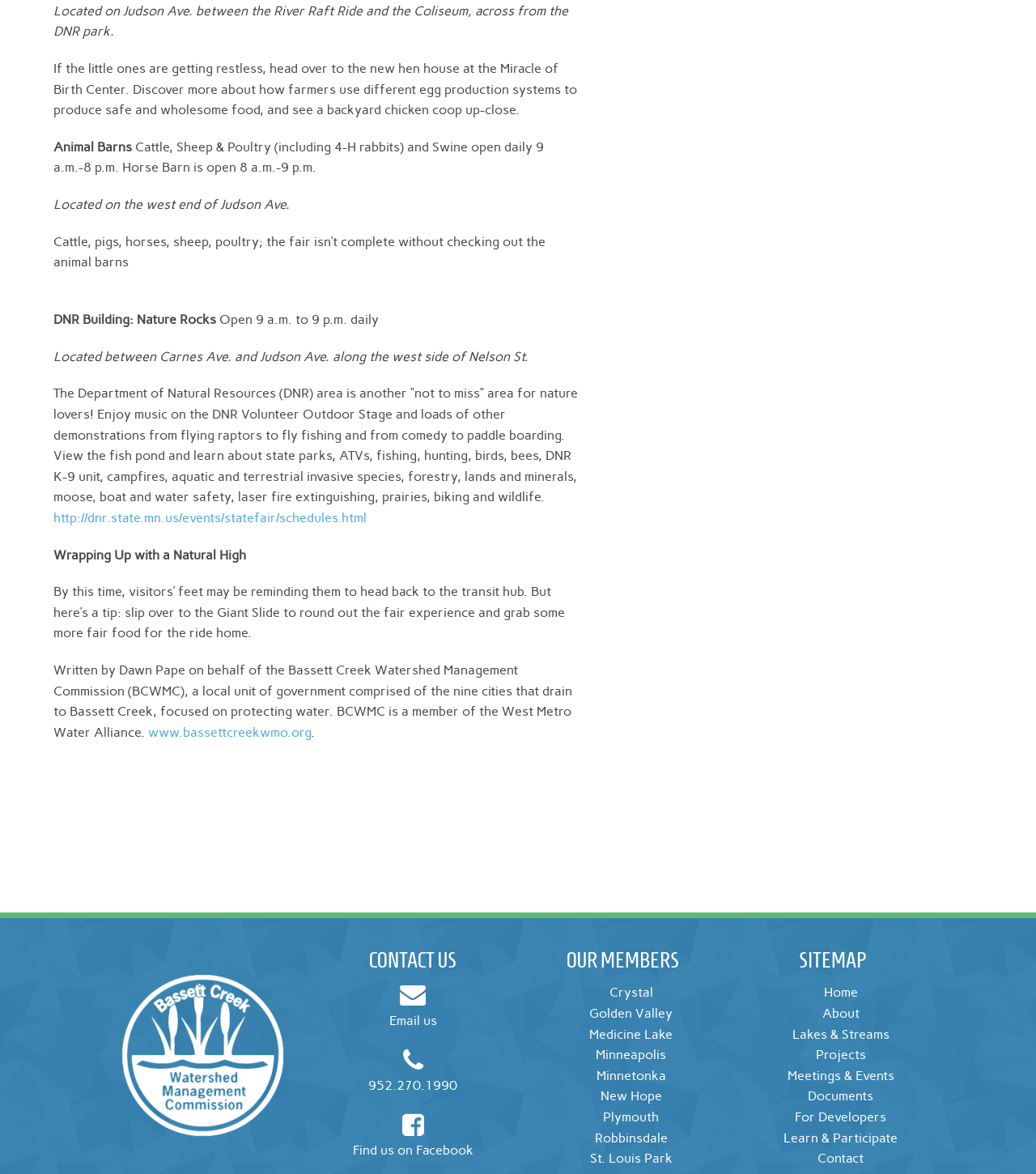Analyze the image and provide a detailed answer to the question: What is the name of the stage at the DNR area?

The StaticText element with the text 'Enjoy music on the DNR Volunteer Outdoor Stage...' indicates that the stage at the DNR area is called the DNR Volunteer Outdoor Stage.